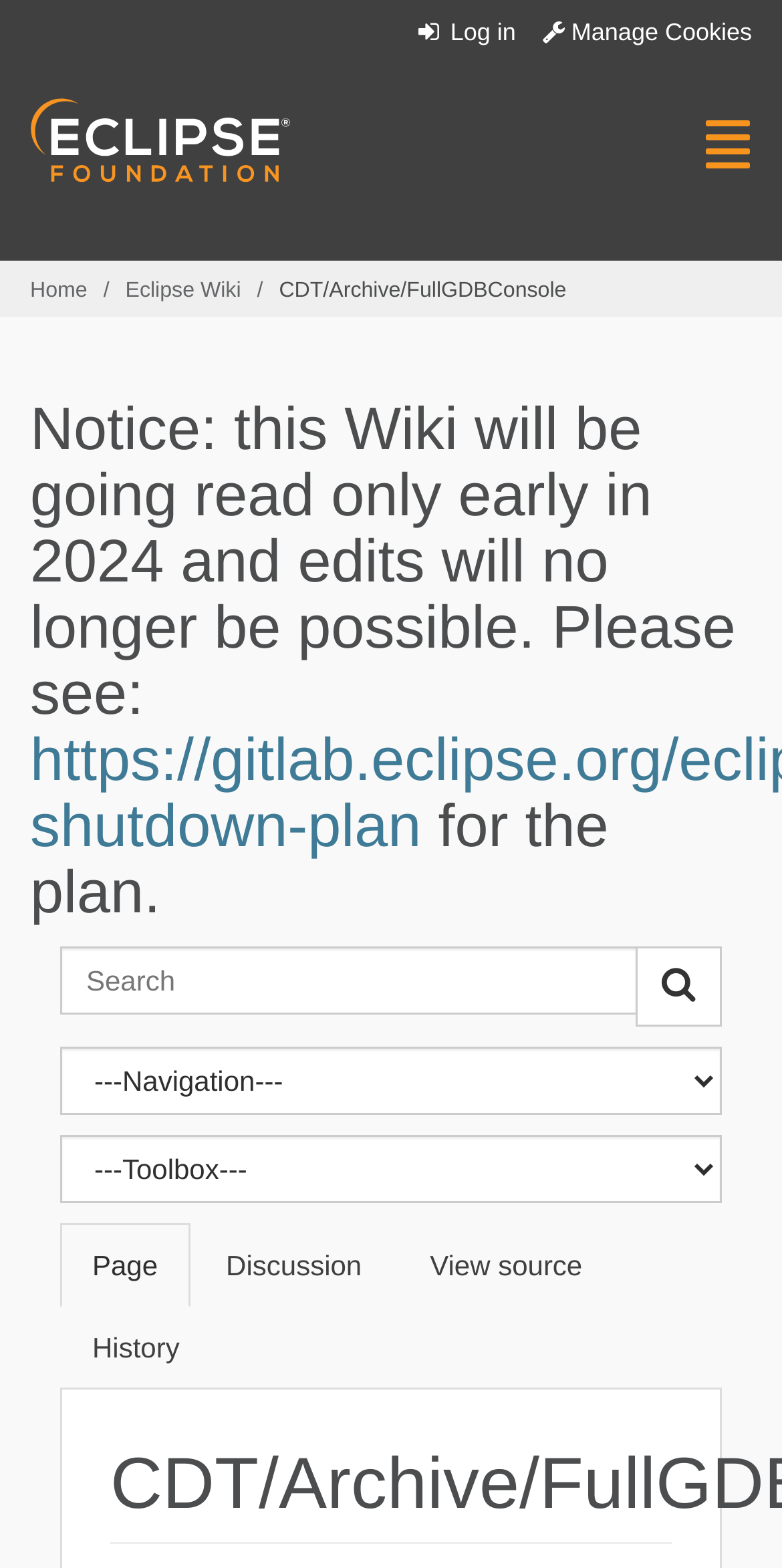Given the description "Log in", determine the bounding box of the corresponding UI element.

[0.528, 0.012, 0.66, 0.029]